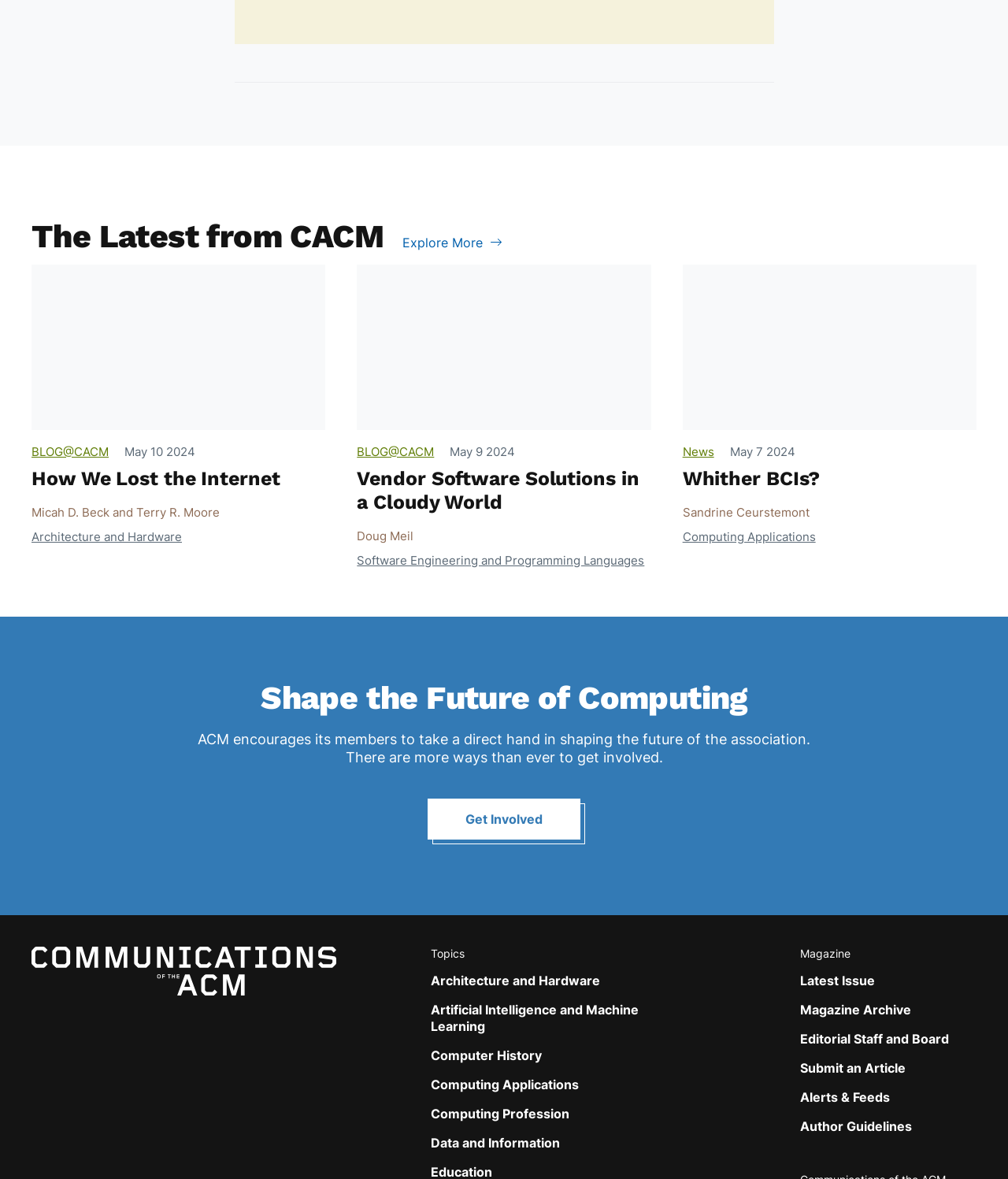Please predict the bounding box coordinates (top-left x, top-left y, bottom-right x, bottom-right y) for the UI element in the screenshot that fits the description: Submit an Article

[0.794, 0.899, 0.898, 0.913]